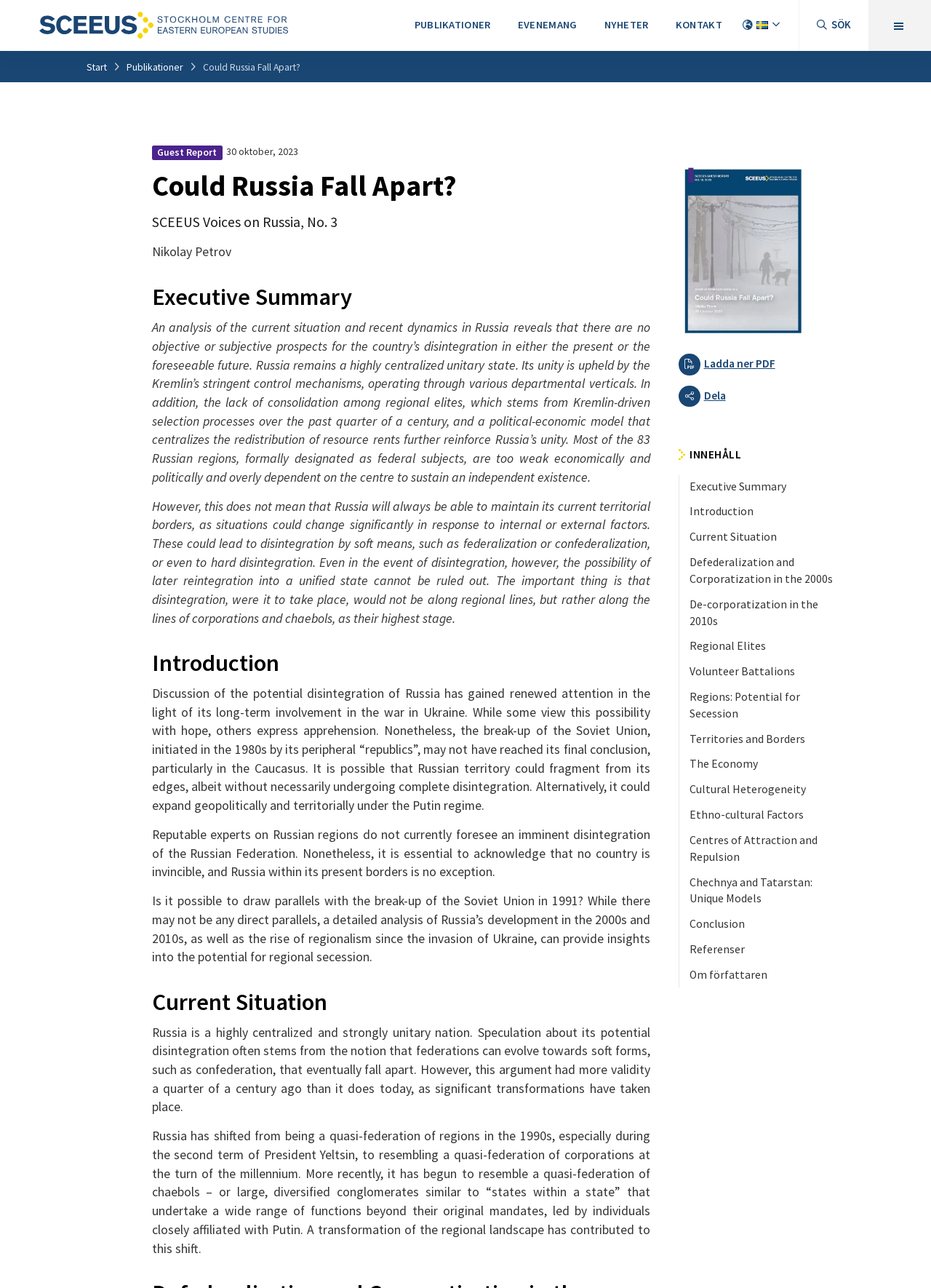Generate the text content of the main heading of the webpage.

Could Russia Fall Apart?